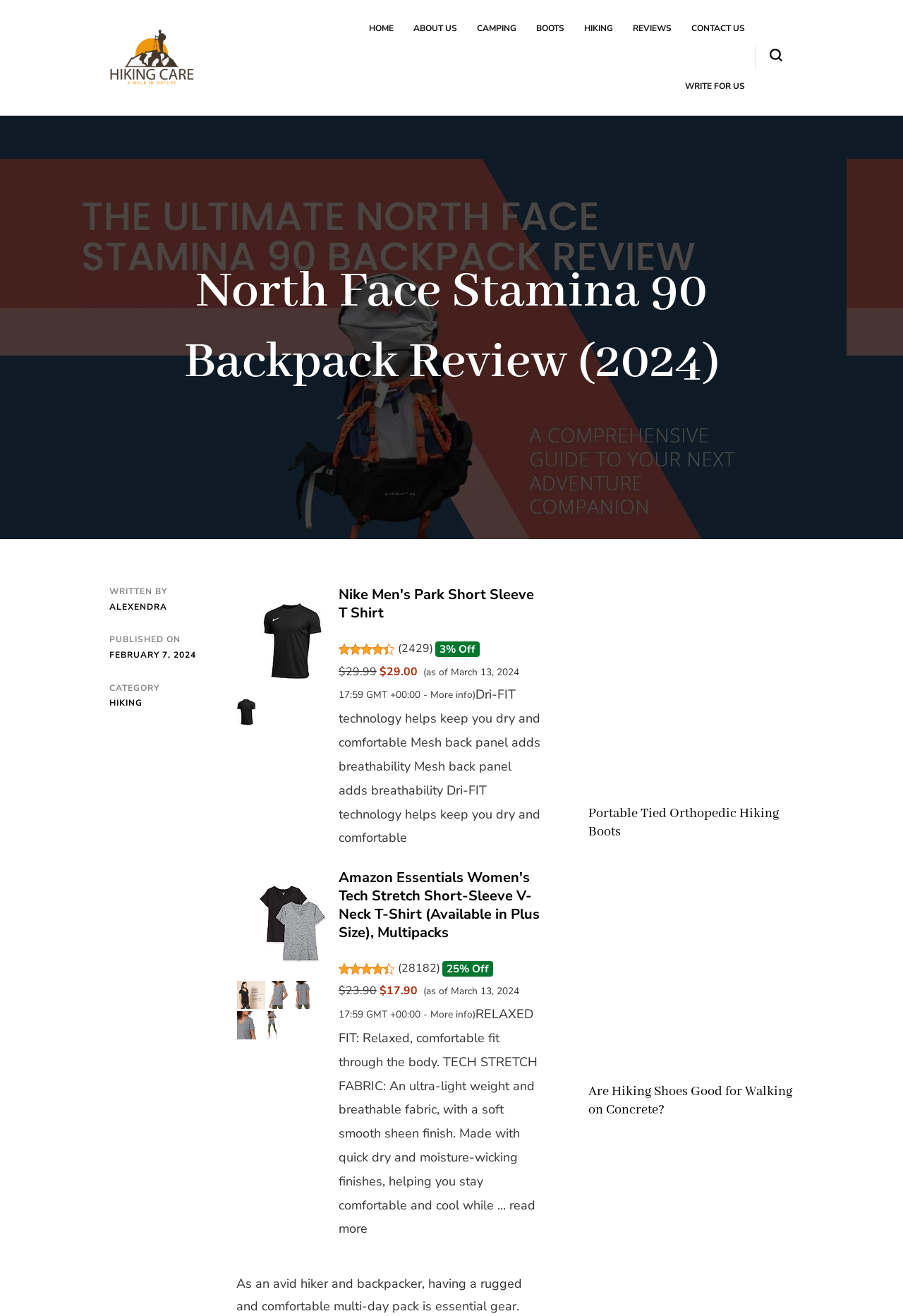Please identify the bounding box coordinates of where to click in order to follow the instruction: "Read the review of 'Nike Men's Park Short Sleeve T Shirt'".

[0.375, 0.445, 0.601, 0.473]